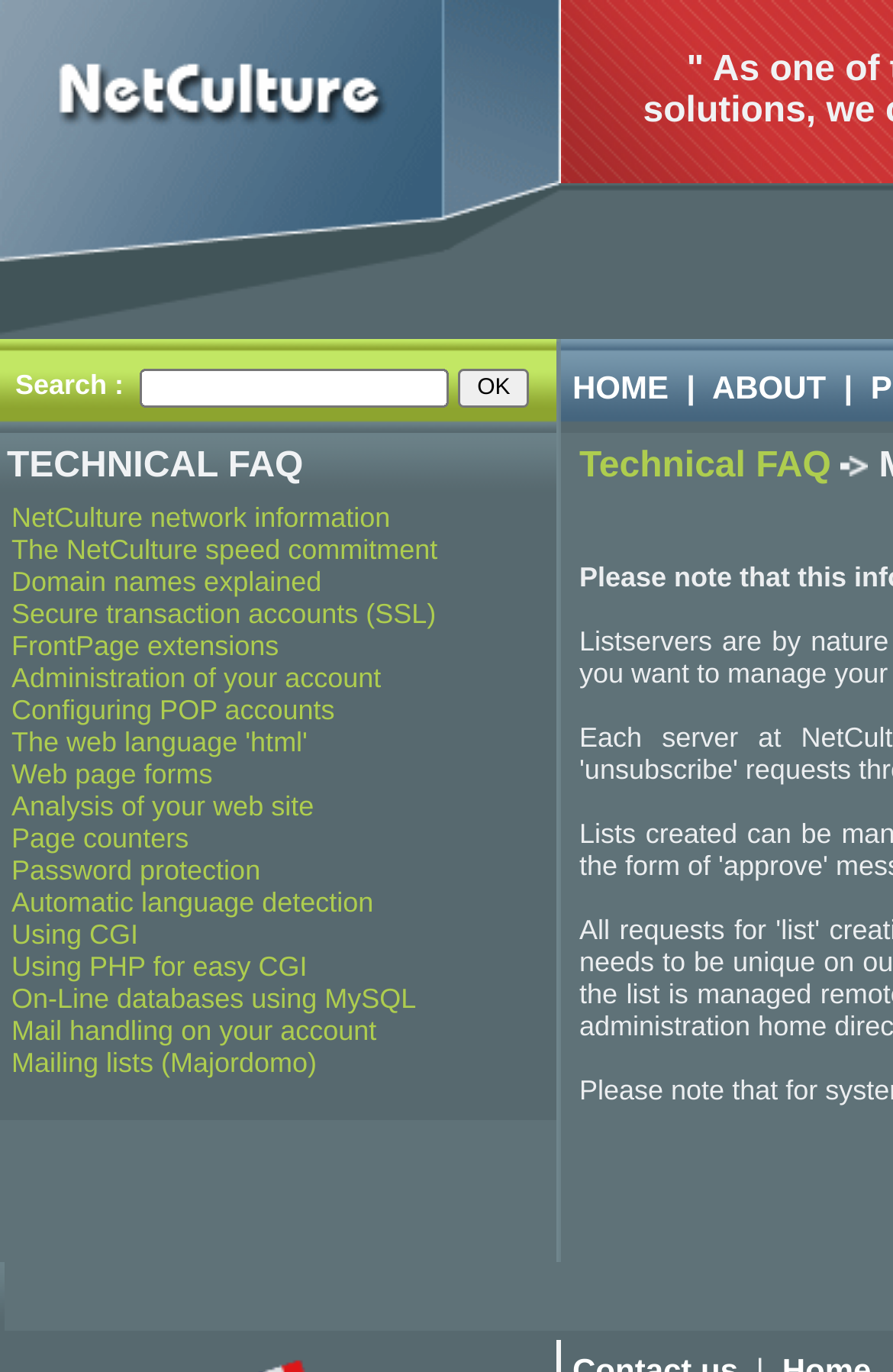Give a one-word or short-phrase answer to the following question: 
How many links are there in the Technical FAQ section?

1